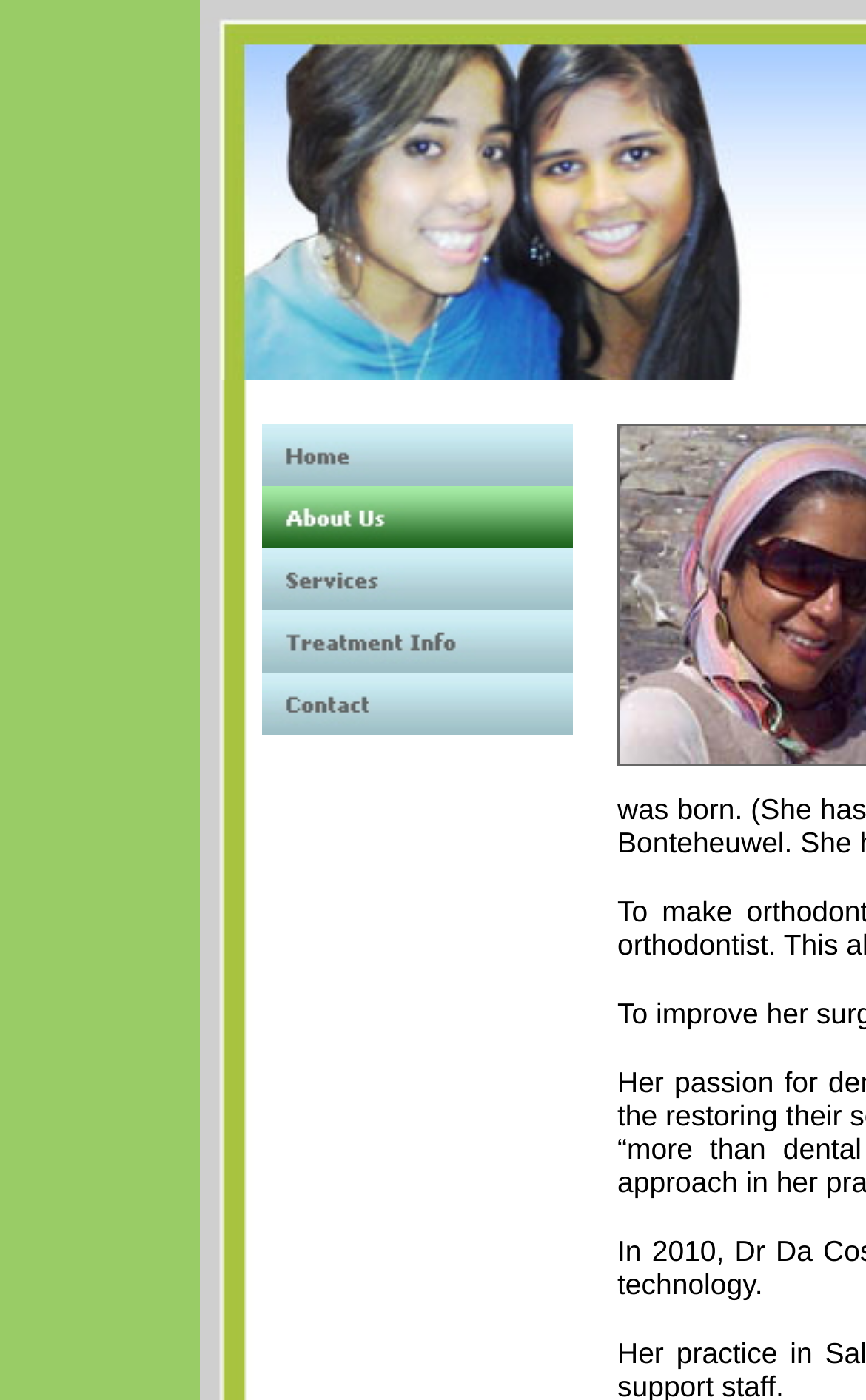Provide a one-word or short-phrase answer to the question:
What is the name of the dentist?

Dentist Da Costa